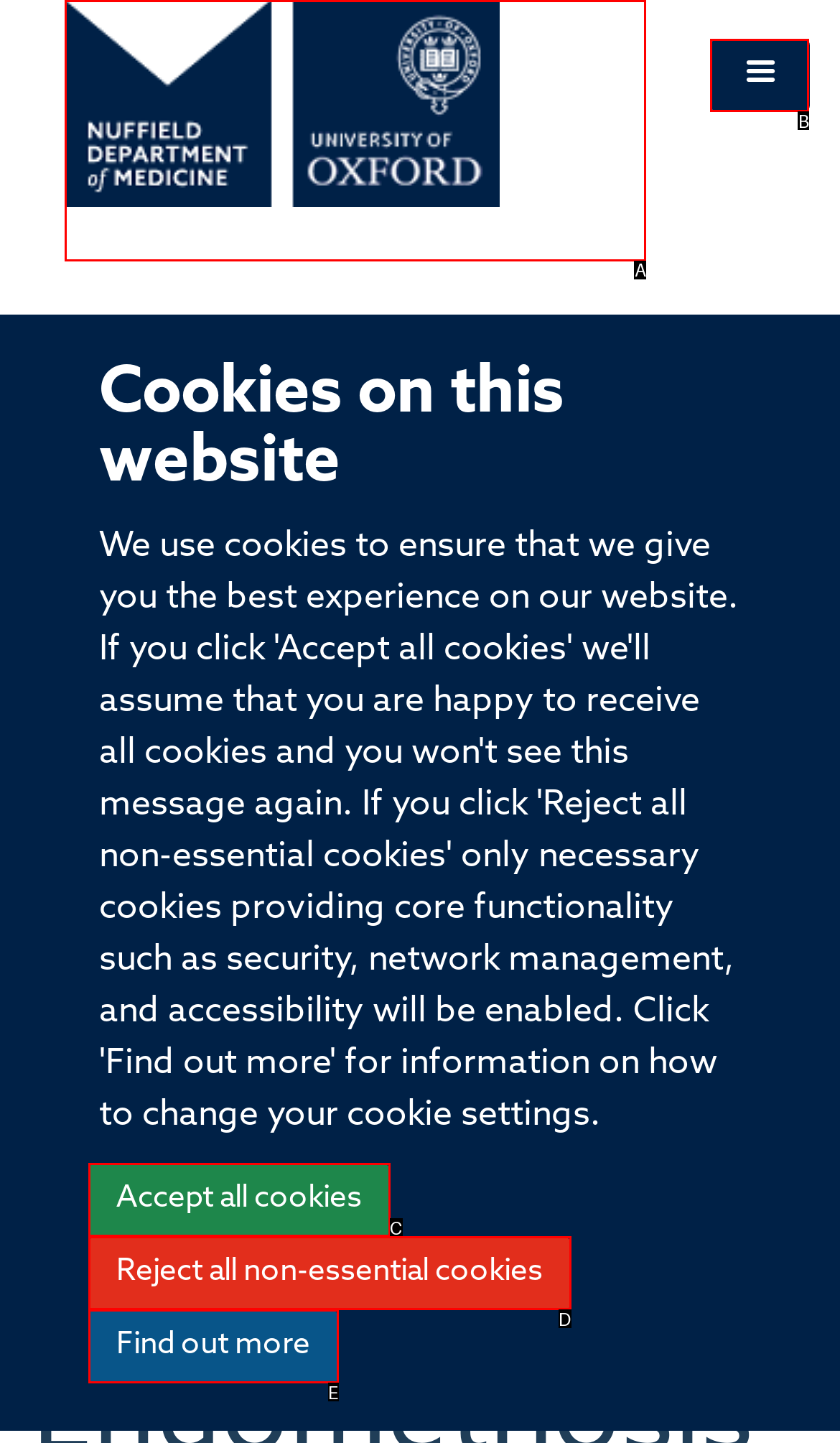Find the HTML element that corresponds to the description: Accept all cookies. Indicate your selection by the letter of the appropriate option.

C